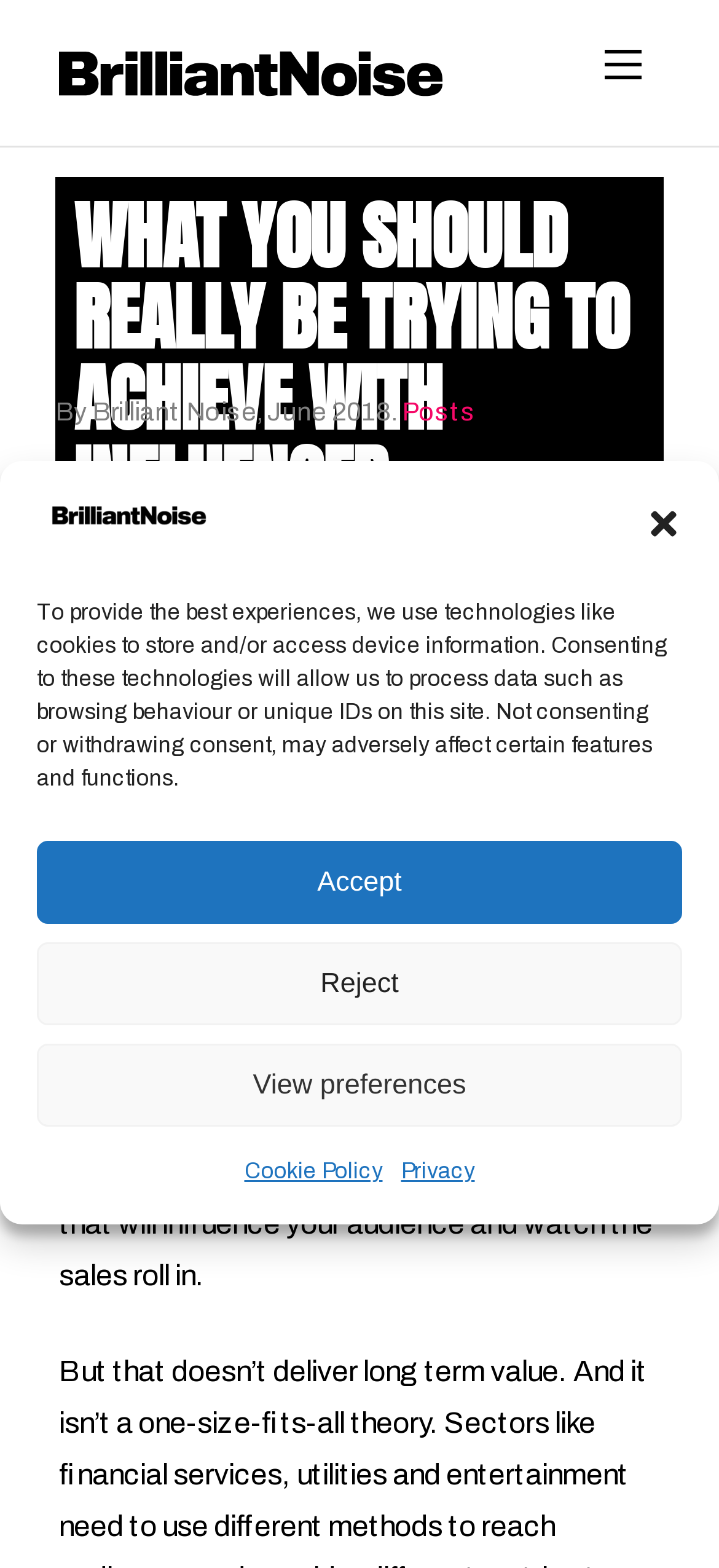Reply to the question with a single word or phrase:
What is the purpose of the dialog box?

Cookie consent